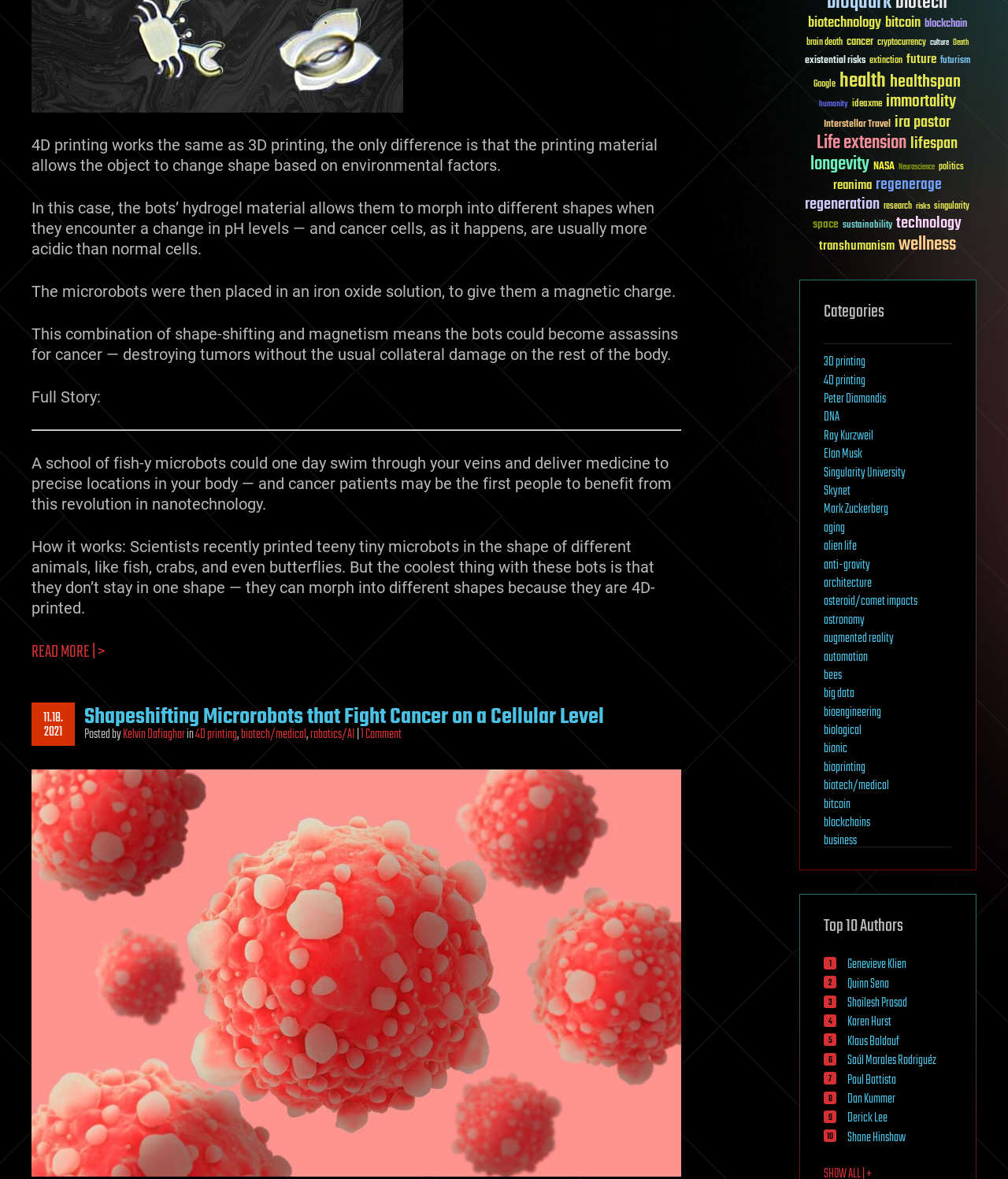Given the description "reanima", provide the bounding box coordinates of the corresponding UI element.

[0.826, 0.151, 0.864, 0.163]